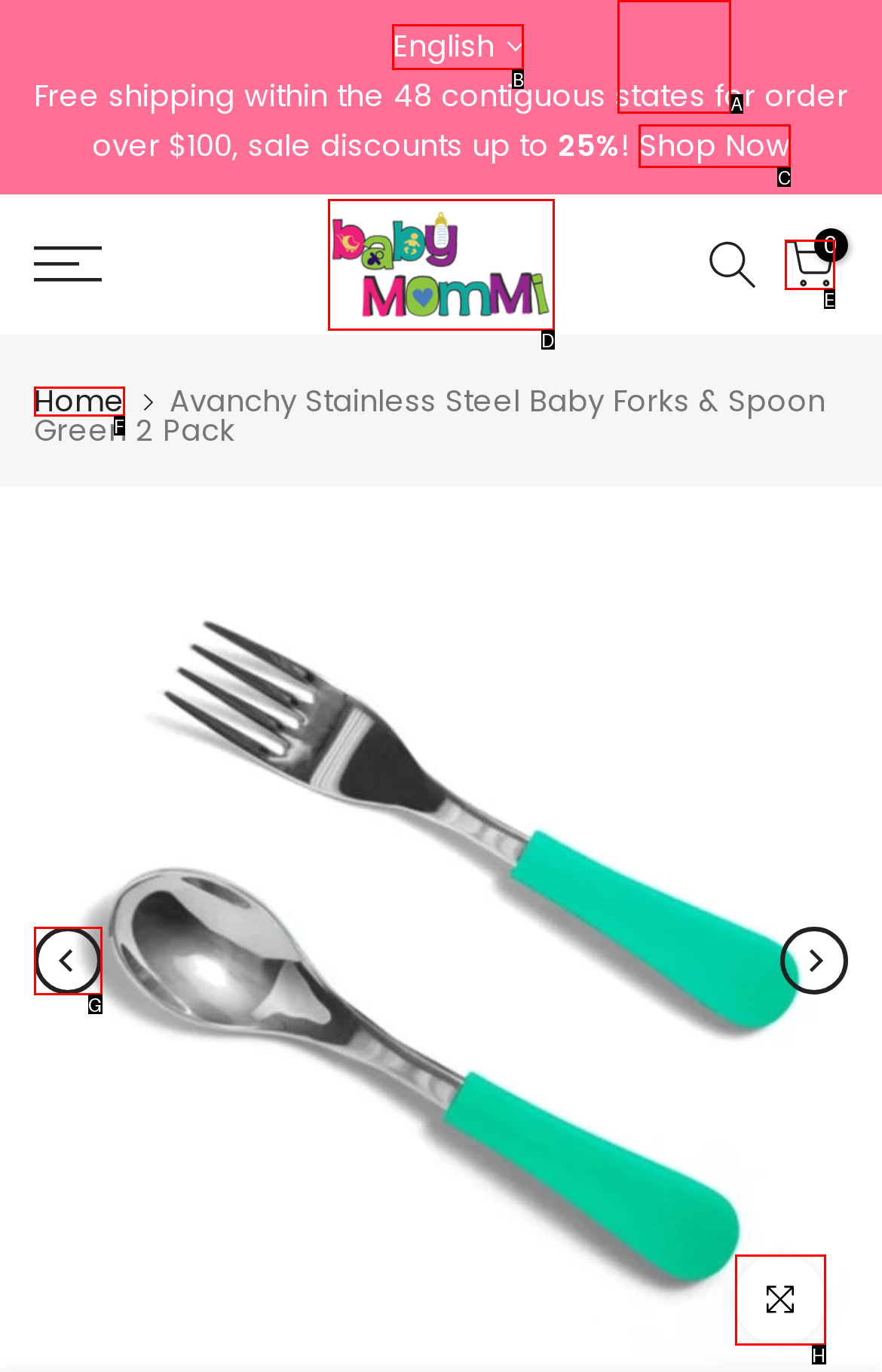Choose the HTML element that needs to be clicked for the given task: Switch to English Respond by giving the letter of the chosen option.

B